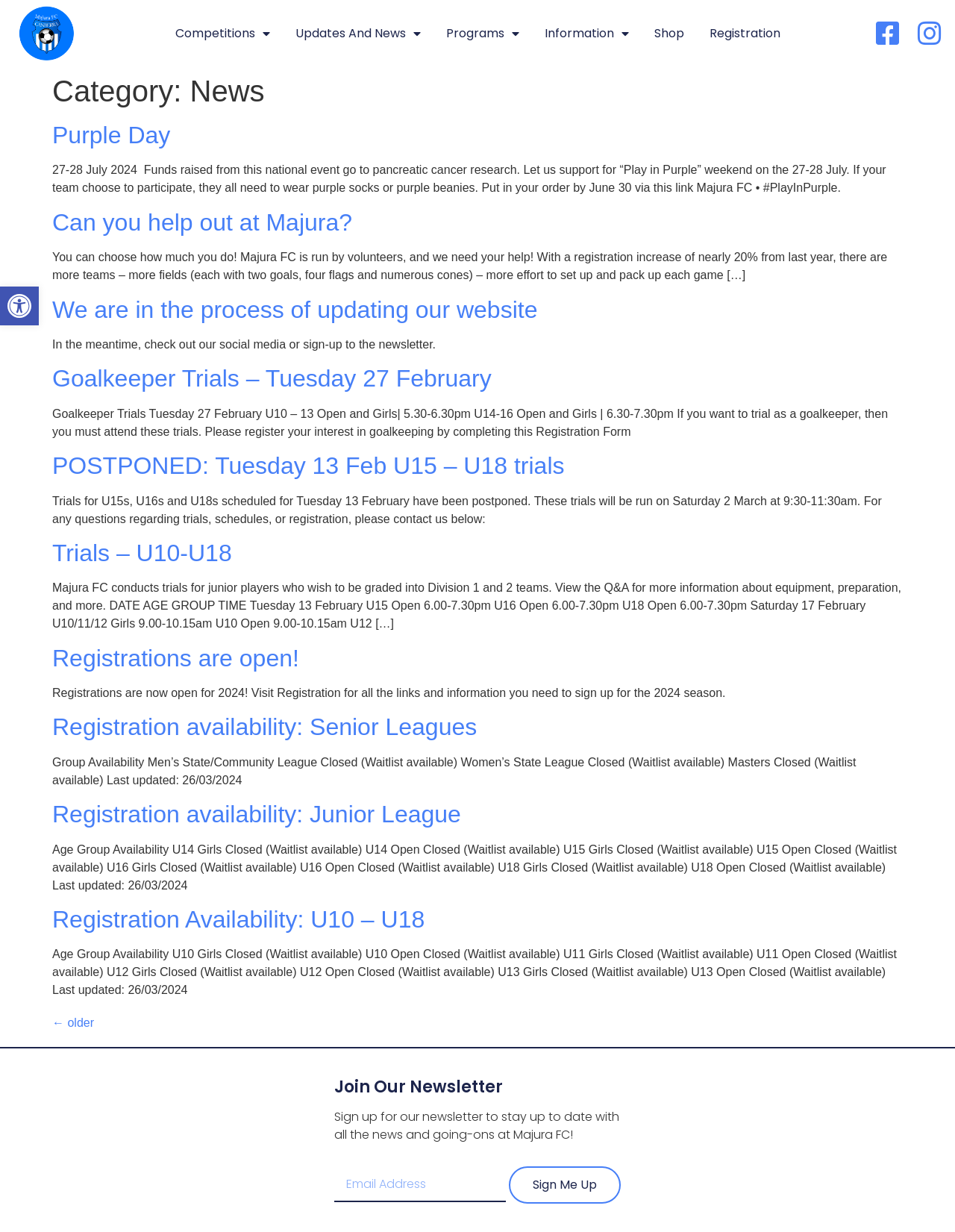What is the theme of the news articles on this webpage?
Provide an in-depth and detailed answer to the question.

The news articles on this webpage are all related to football, with topics such as trials, registrations, and events, indicating that the theme of the news articles is football.